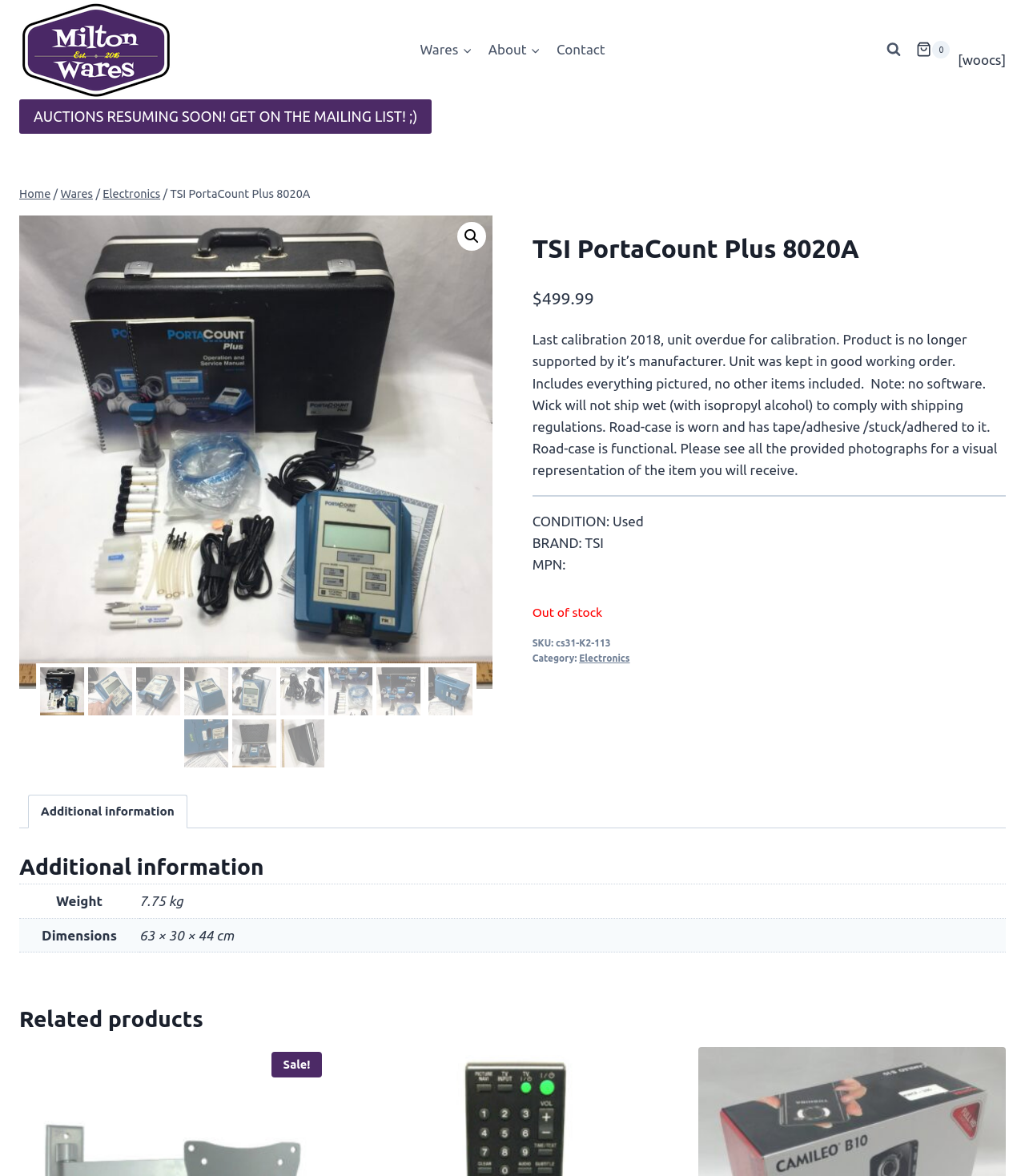Identify the primary heading of the webpage and provide its text.

TSI PortaCount Plus 8020A